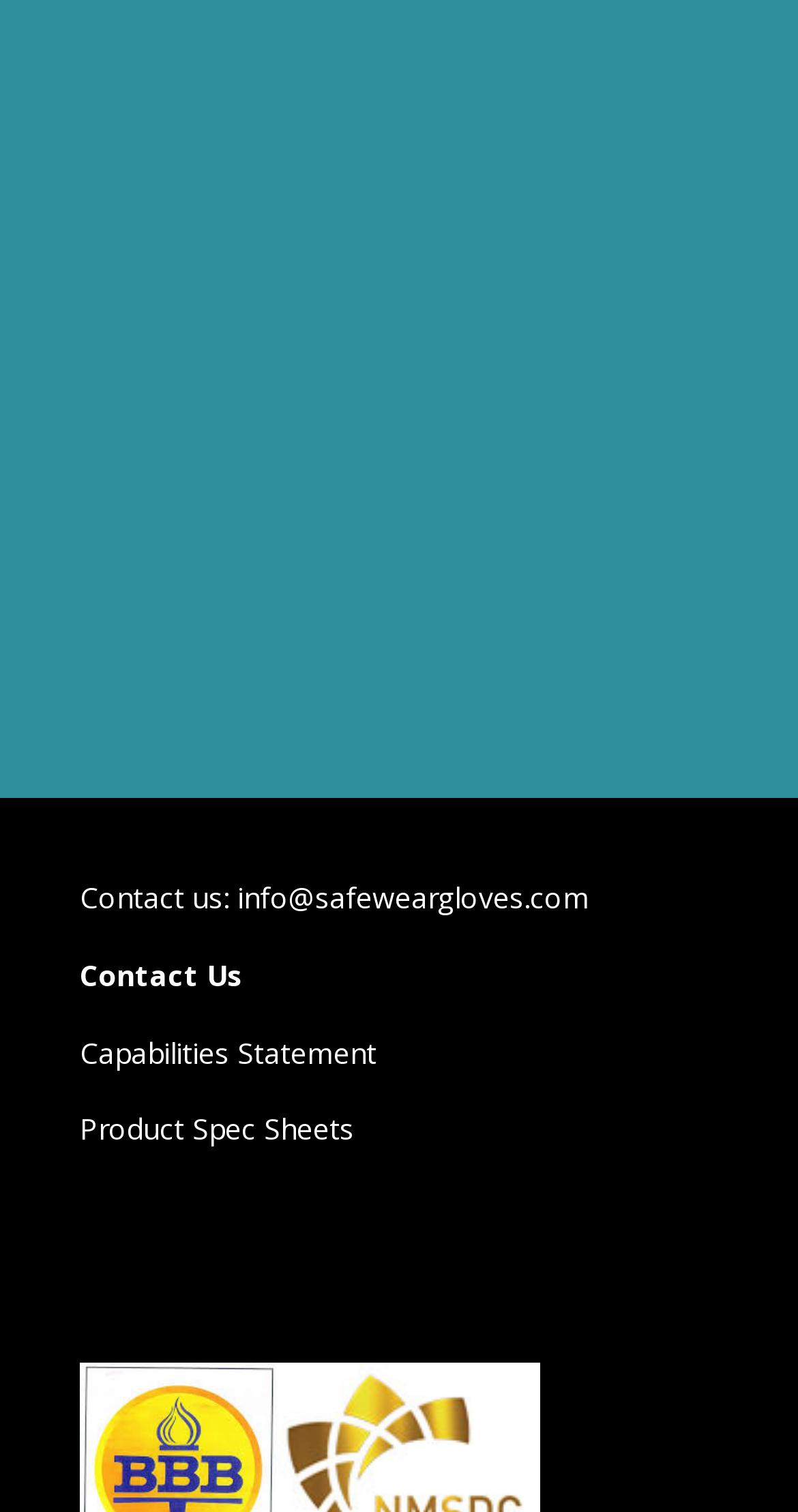Find and provide the bounding box coordinates for the UI element described here: "Product Spec Sheets". The coordinates should be given as four float numbers between 0 and 1: [left, top, right, bottom].

[0.1, 0.734, 0.444, 0.76]